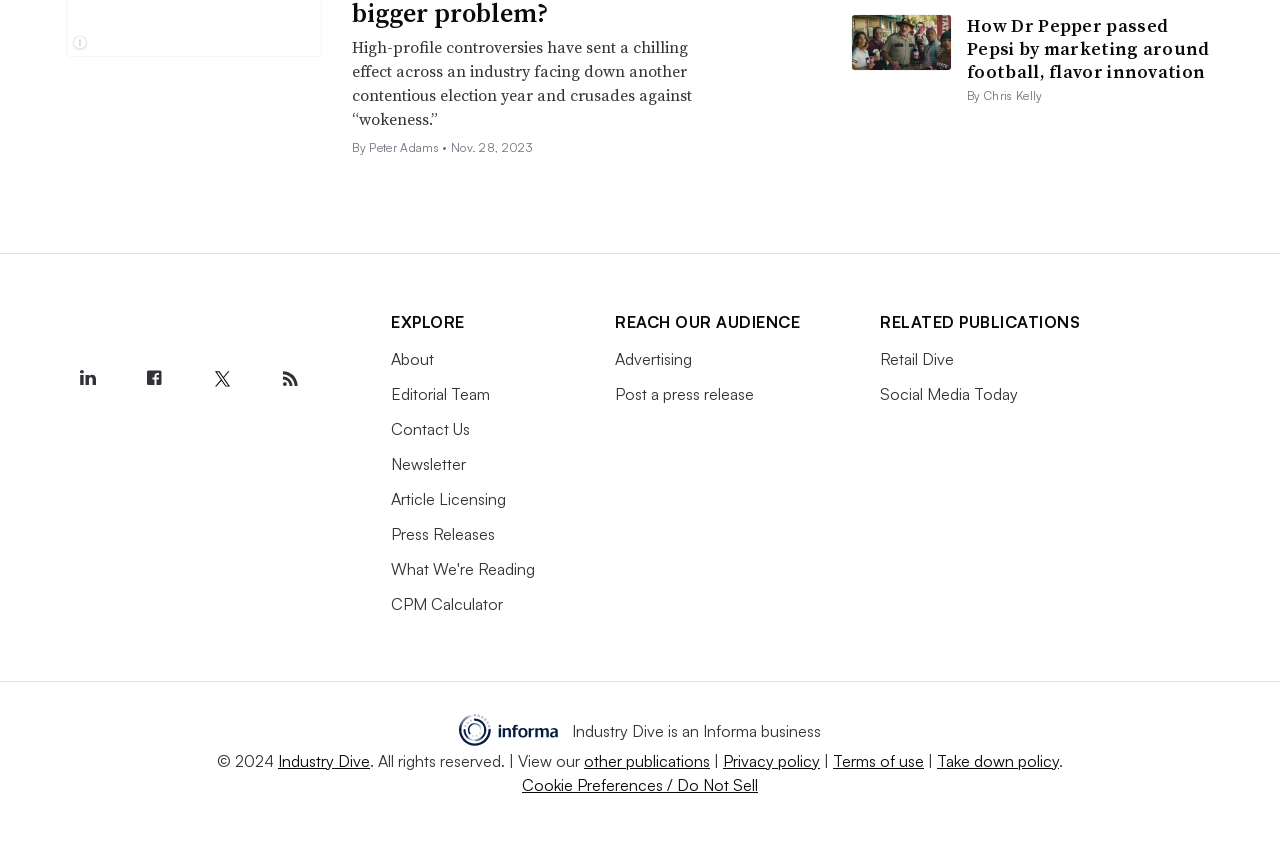Given the element description, predict the bounding box coordinates in the format (top-left x, top-left y, bottom-right x, bottom-right y). Make sure all values are between 0 and 1. Here is the element description: Article Licensing

[0.306, 0.578, 0.395, 0.602]